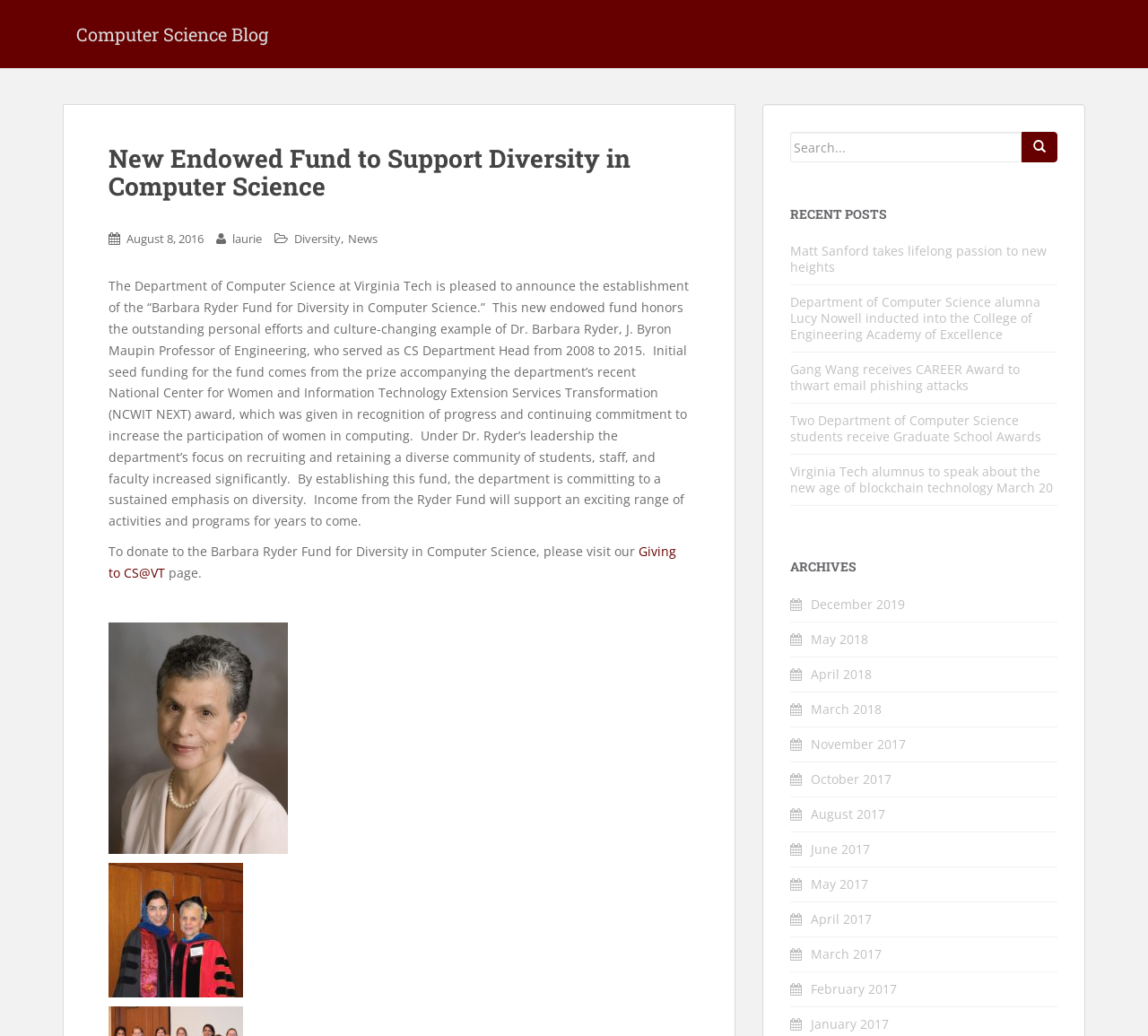Locate the bounding box of the UI element described by: "August 8, 2016August 8, 2016" in the given webpage screenshot.

[0.11, 0.222, 0.177, 0.238]